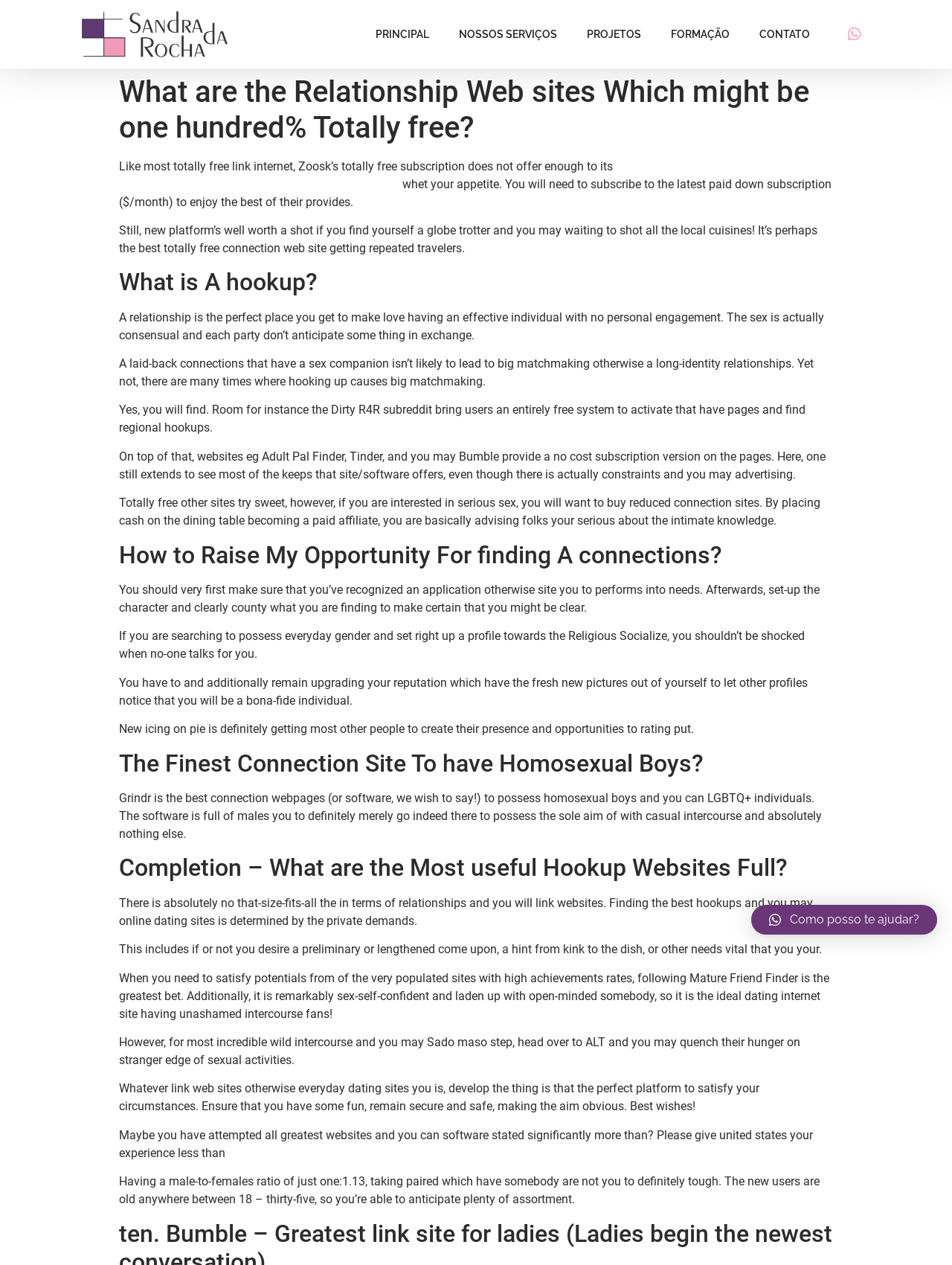Which hookup site is recommended for gay men?
Based on the image, answer the question with as much detail as possible.

Based on the webpage content, Grindr is recommended as the best hookup site for gay men and LGBTQ+ individuals. The webpage describes Grindr as an app that is full of men who are only looking for casual sex and nothing else.